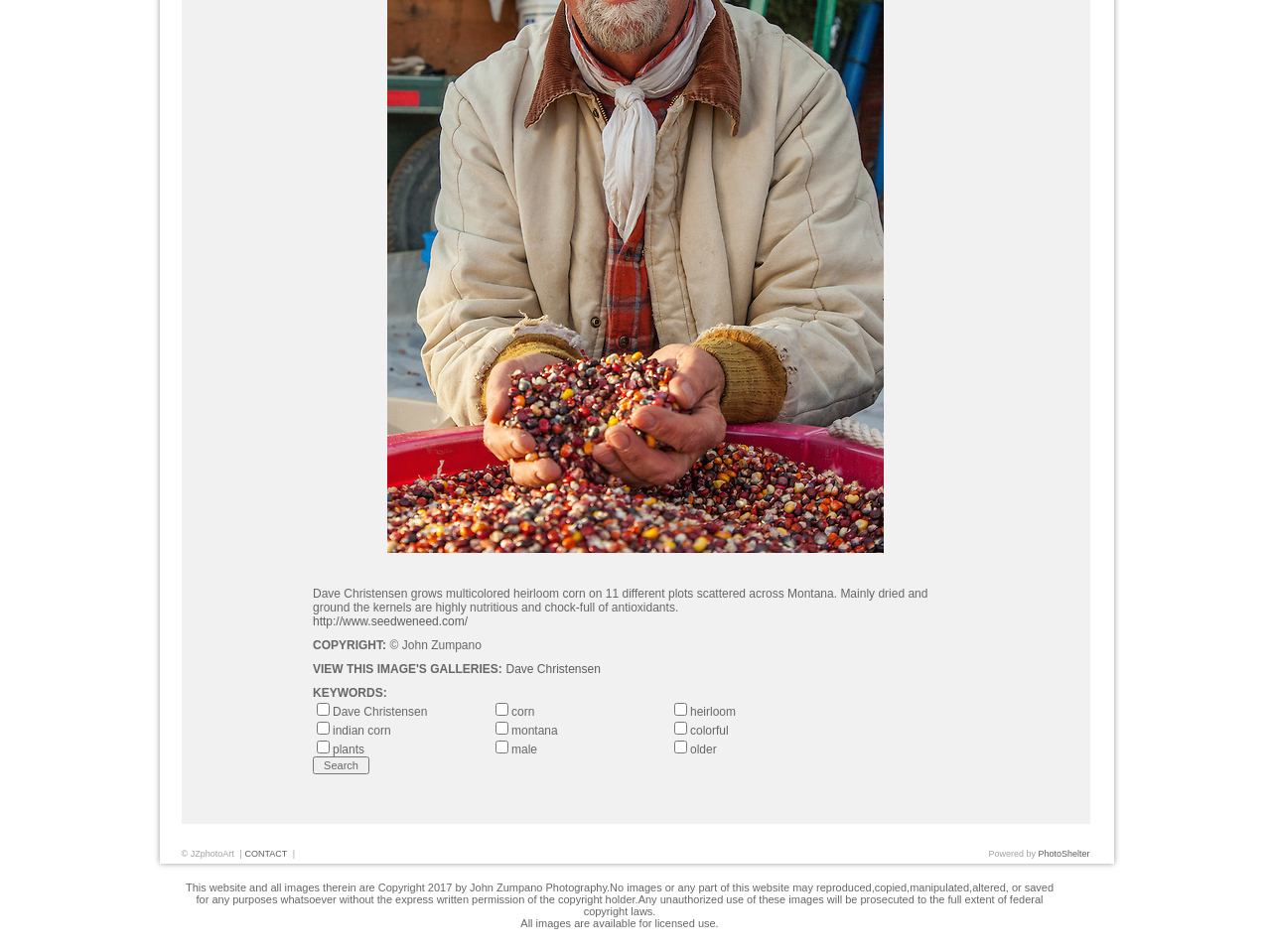Based on the provided description, "Dave Christensen", find the bounding box of the corresponding UI element in the screenshot.

[0.398, 0.696, 0.473, 0.71]